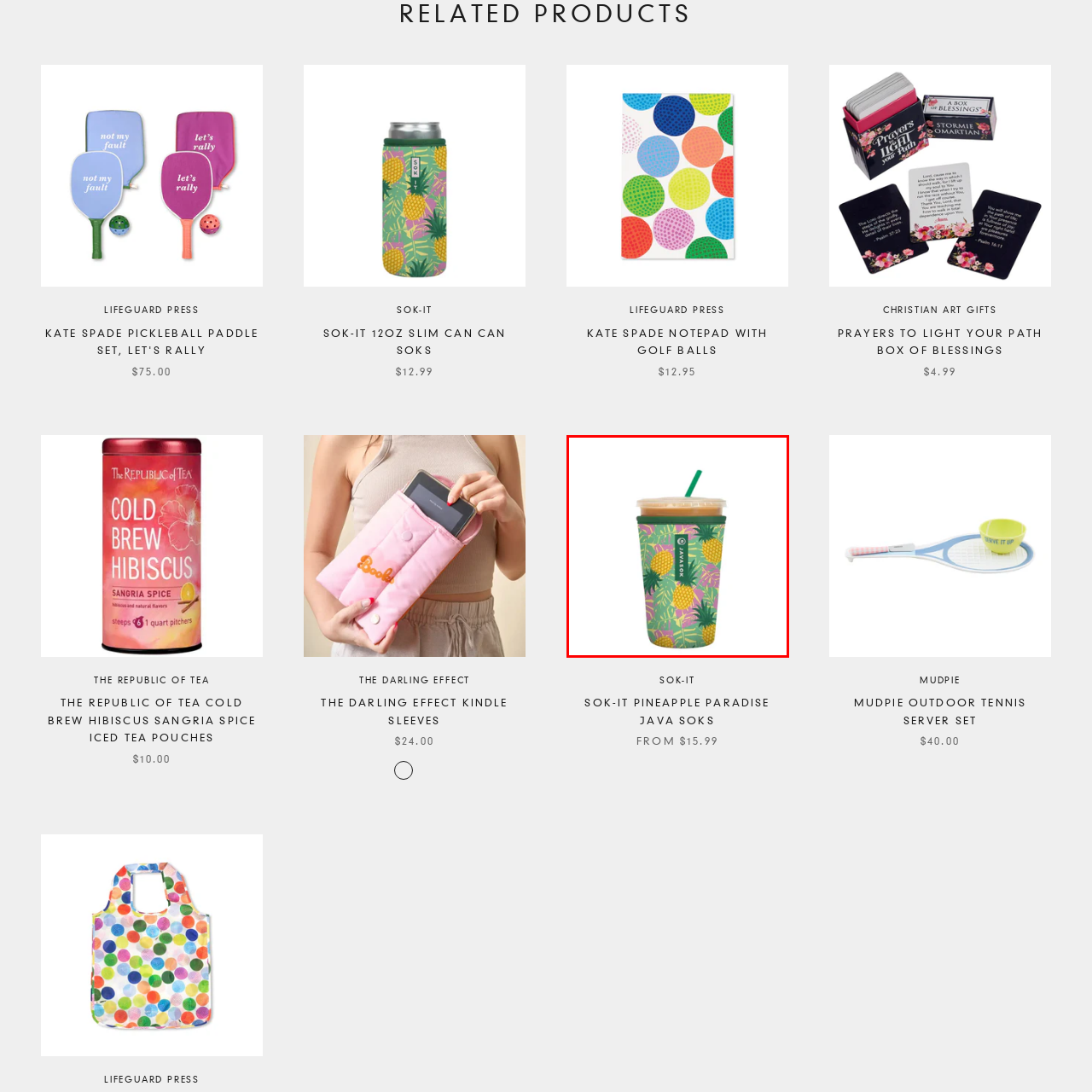Focus on the image confined within the red boundary and provide a single word or phrase in response to the question:
What type of drinks is the sleeve designed for?

Iced drinks